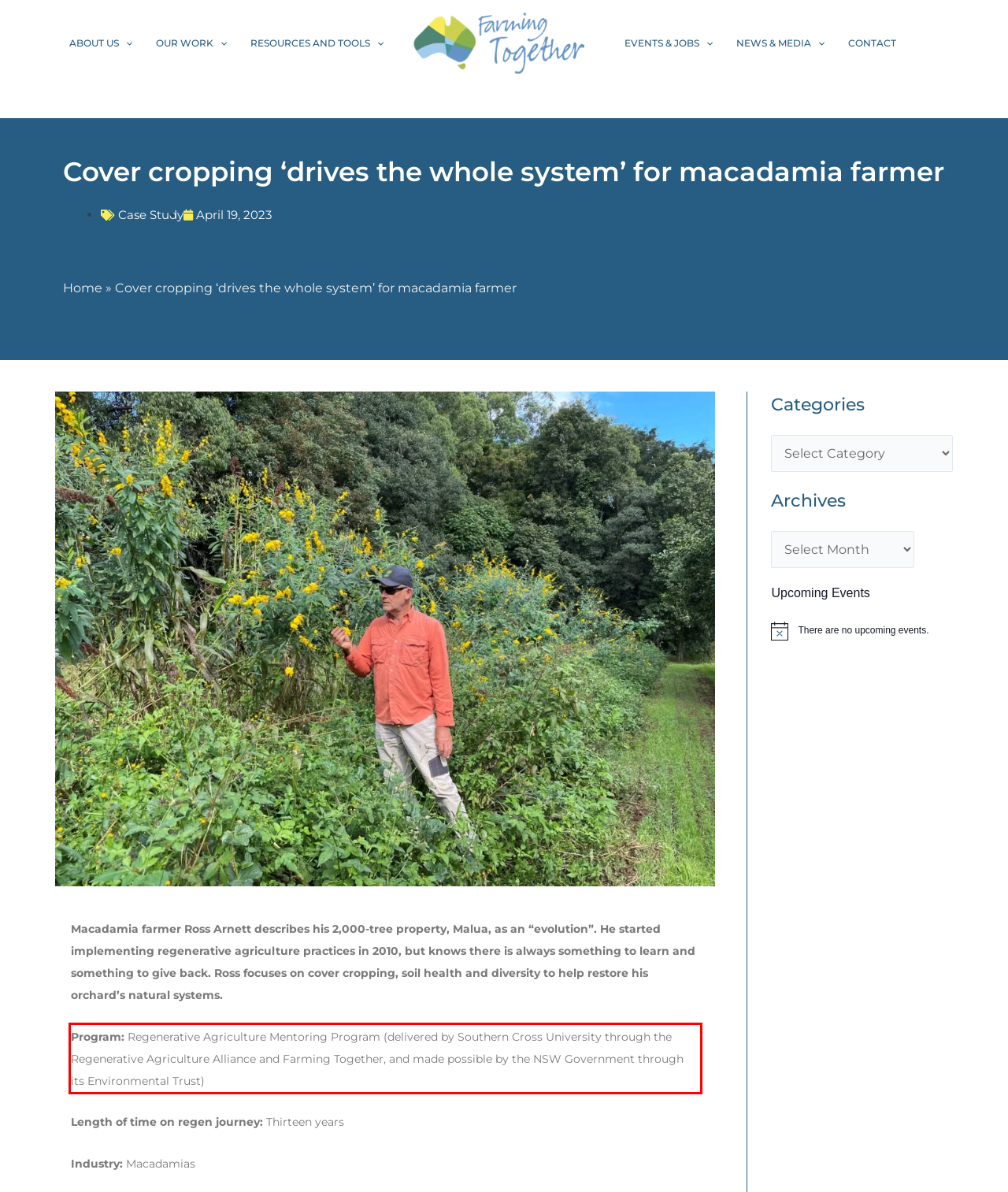Using the provided webpage screenshot, recognize the text content in the area marked by the red bounding box.

Program: Regenerative Agriculture Mentoring Program (delivered by Southern Cross University through the Regenerative Agriculture Alliance and Farming Together, and made possible by the NSW Government through its Environmental Trust)